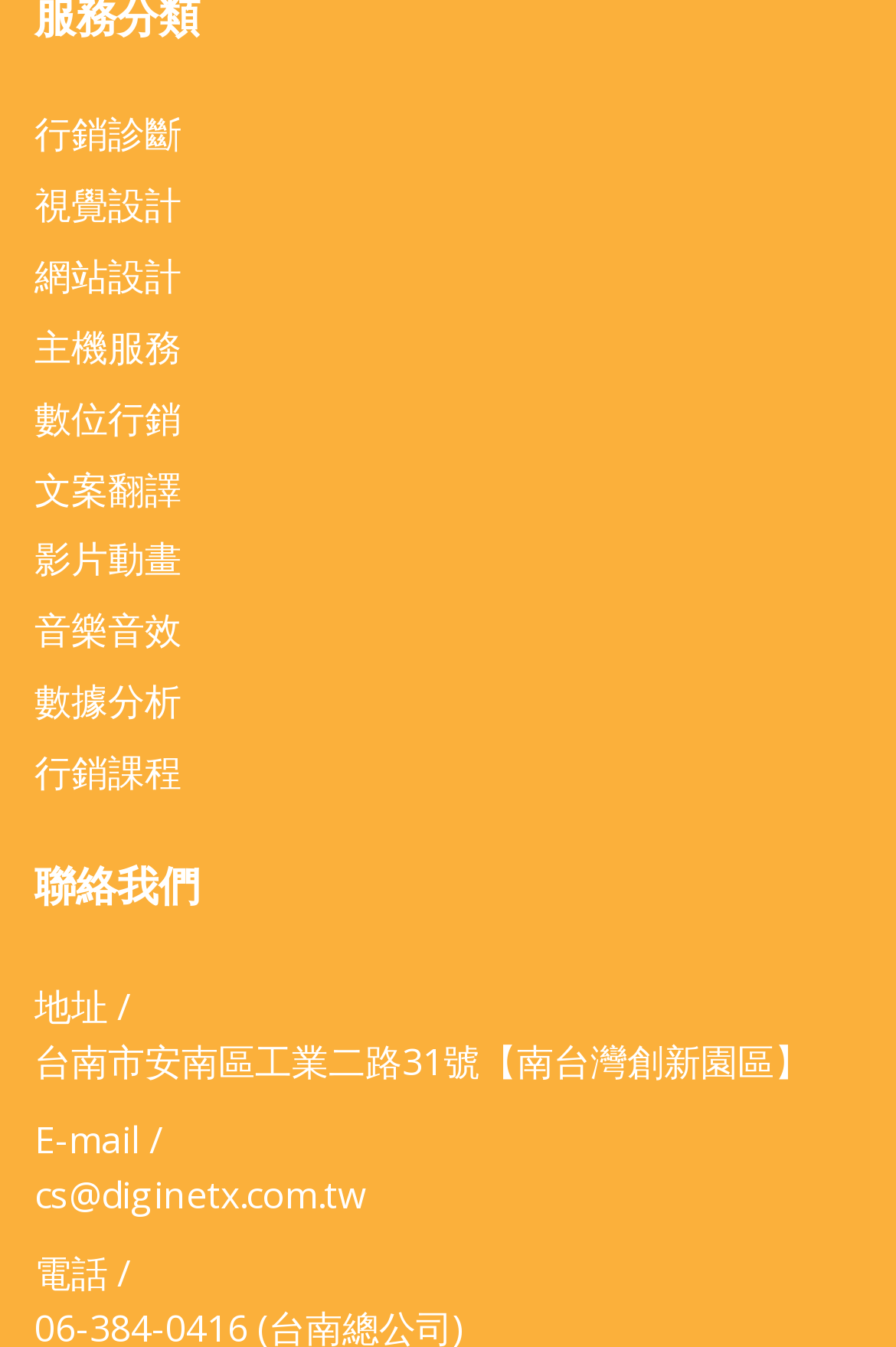Find the bounding box coordinates for the element that must be clicked to complete the instruction: "Click on 數據分析". The coordinates should be four float numbers between 0 and 1, indicated as [left, top, right, bottom].

[0.038, 0.502, 0.203, 0.539]